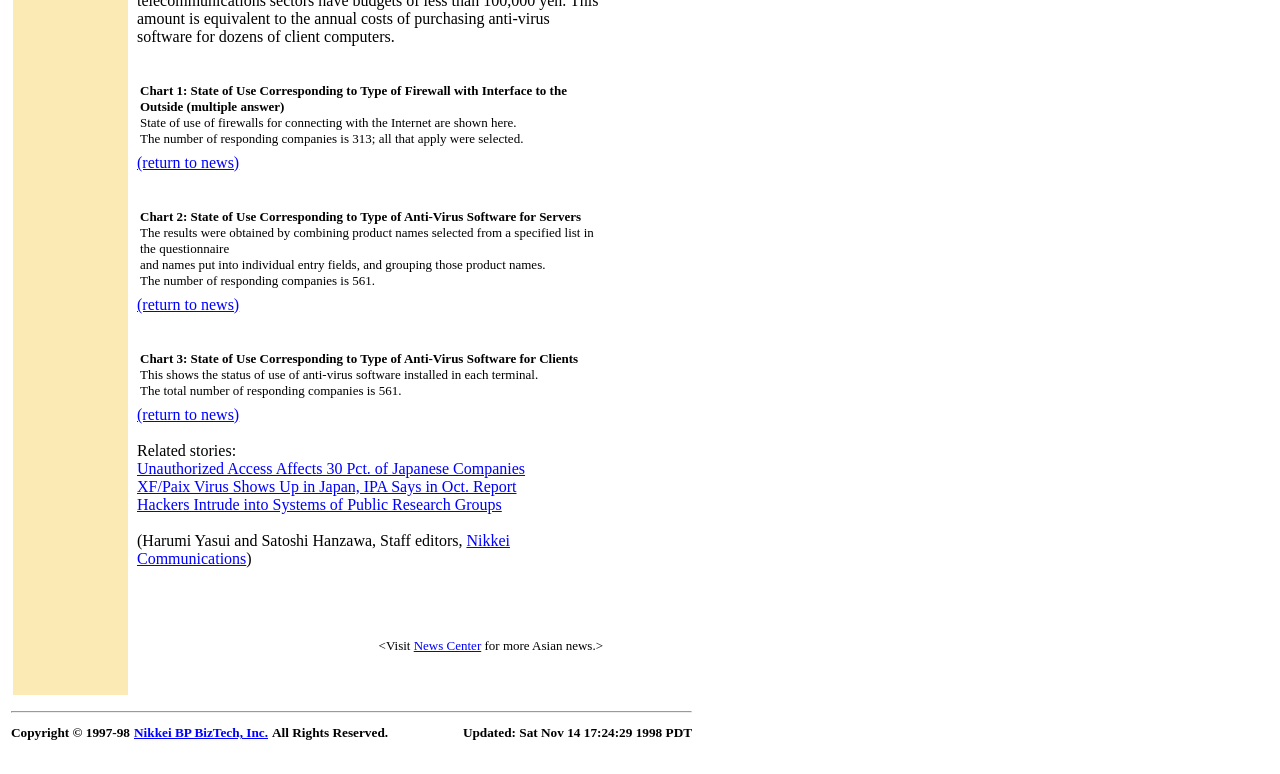Answer the question with a brief word or phrase:
What is the total number of responding companies for Chart 2?

561